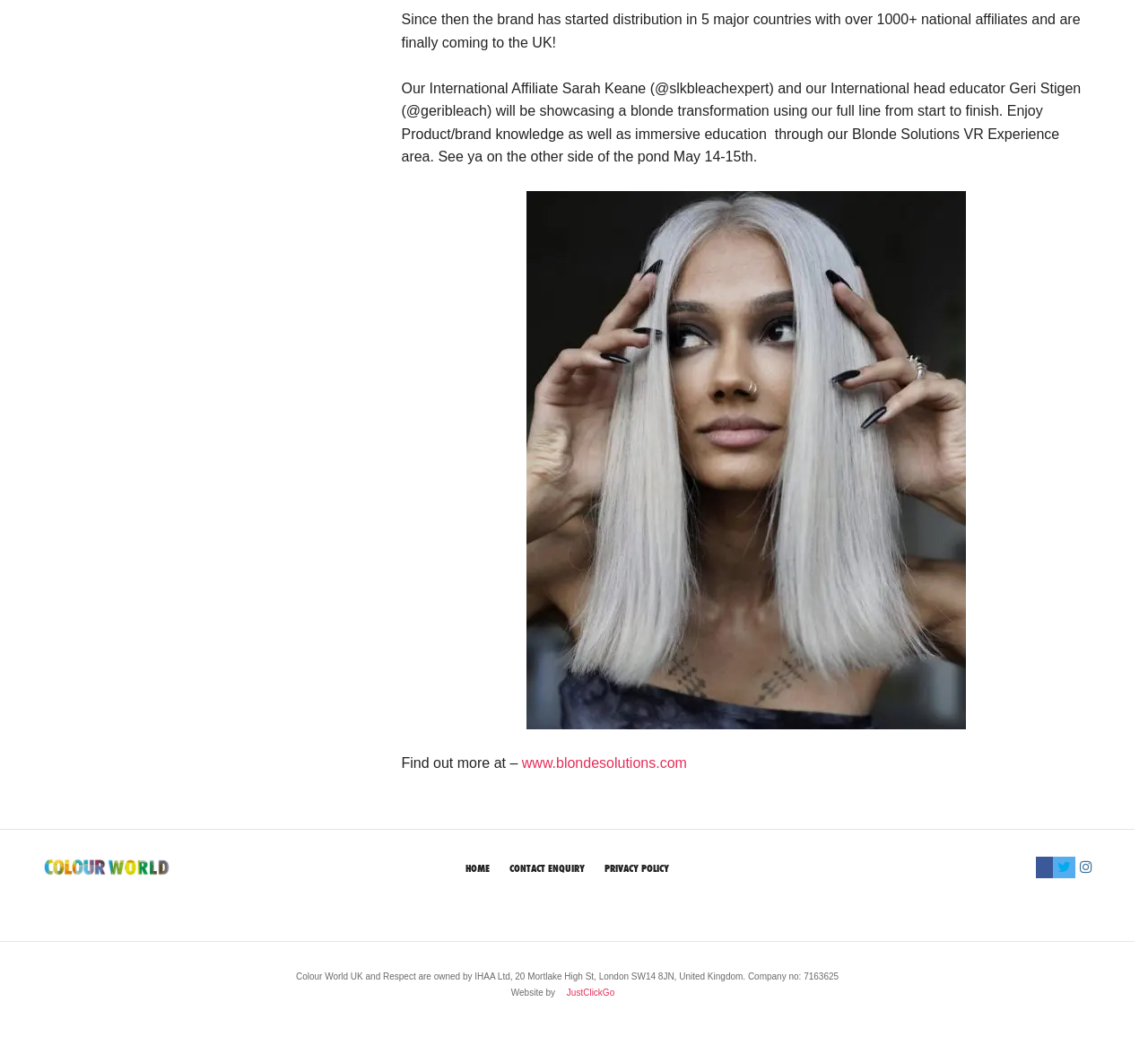What is the name of the International Affiliate mentioned?
Please give a detailed and thorough answer to the question, covering all relevant points.

I found the name by reading the text which mentions 'Our International Affiliate Sarah Keane (@slkbleachexpert)'.